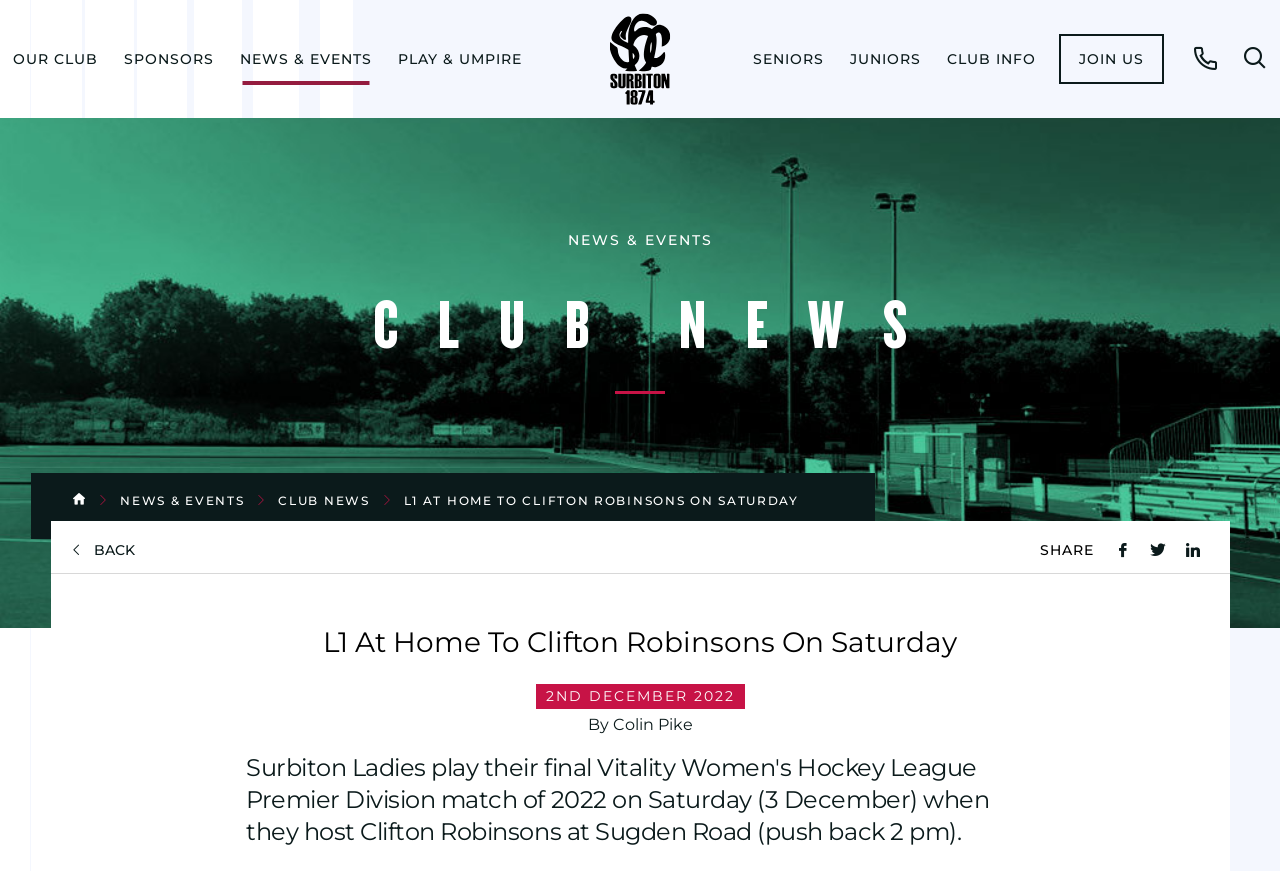Determine the bounding box for the UI element as described: "fb icon". The coordinates should be represented as four float numbers between 0 and 1, formatted as [left, top, right, bottom].

[0.871, 0.612, 0.882, 0.651]